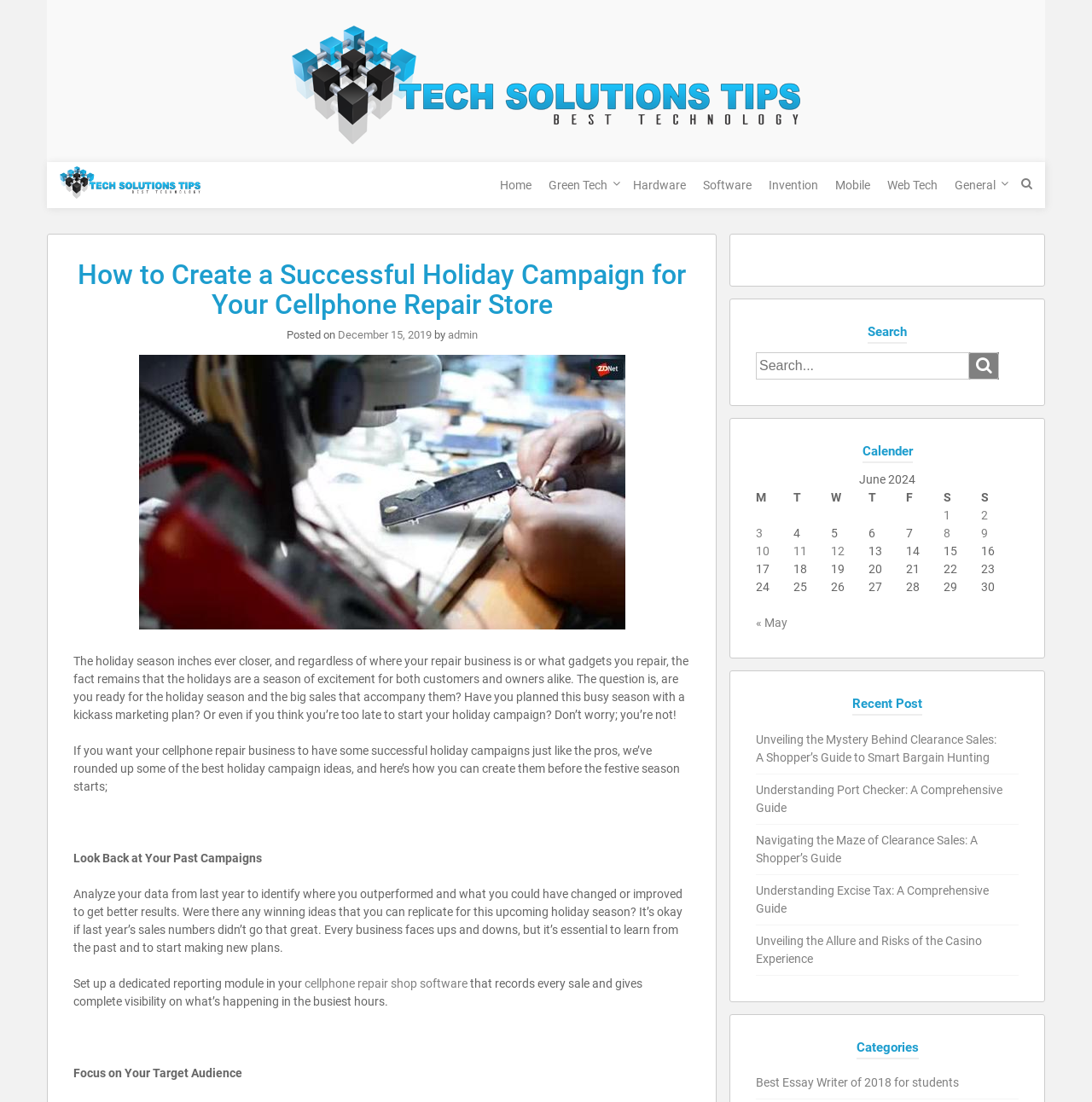Identify the bounding box coordinates of the region that should be clicked to execute the following instruction: "Click on the 'cellphone repair shop software' link".

[0.279, 0.886, 0.428, 0.899]